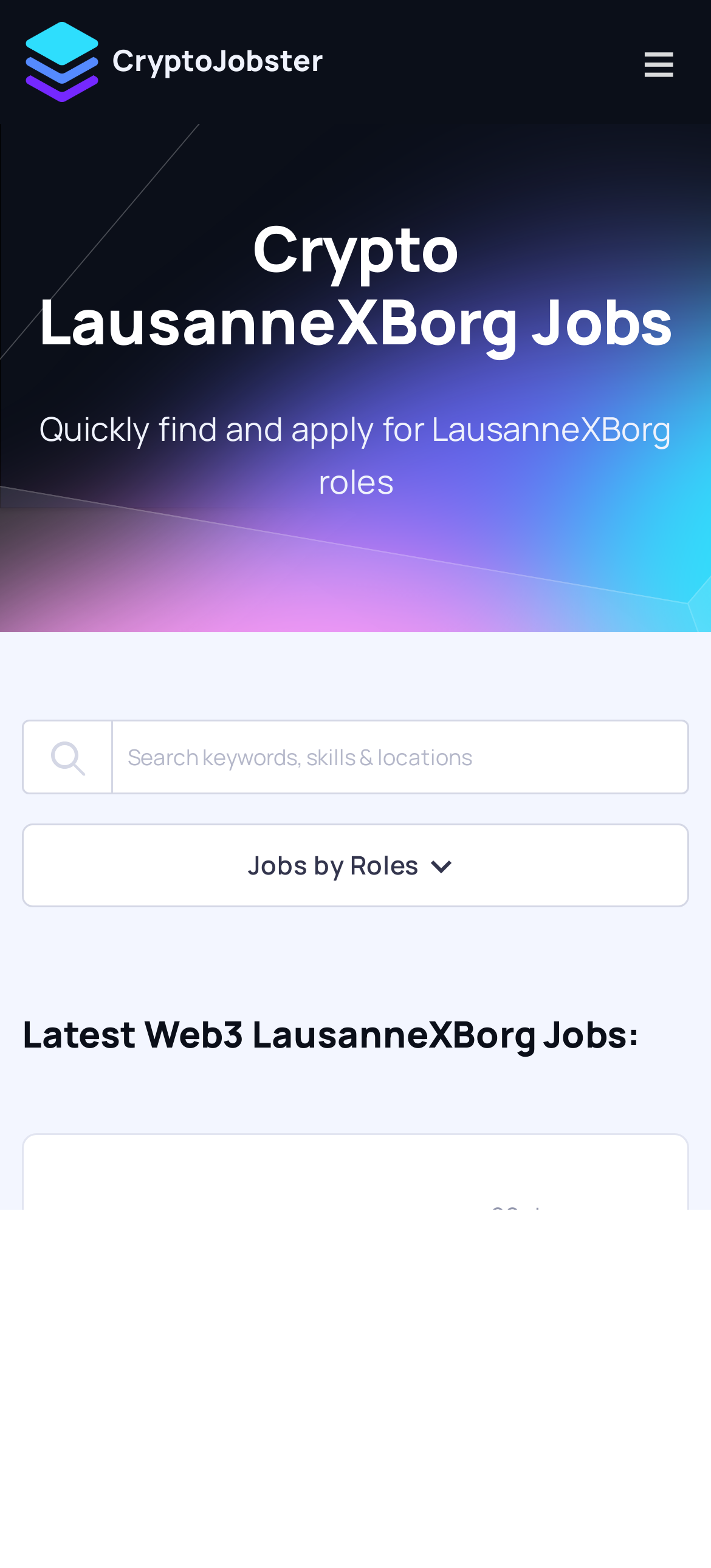Using the element description Jobs by Roles, predict the bounding box coordinates for the UI element. Provide the coordinates in (top-left x, top-left y, bottom-right x, bottom-right y) format with values ranging from 0 to 1.

[0.031, 0.525, 0.969, 0.579]